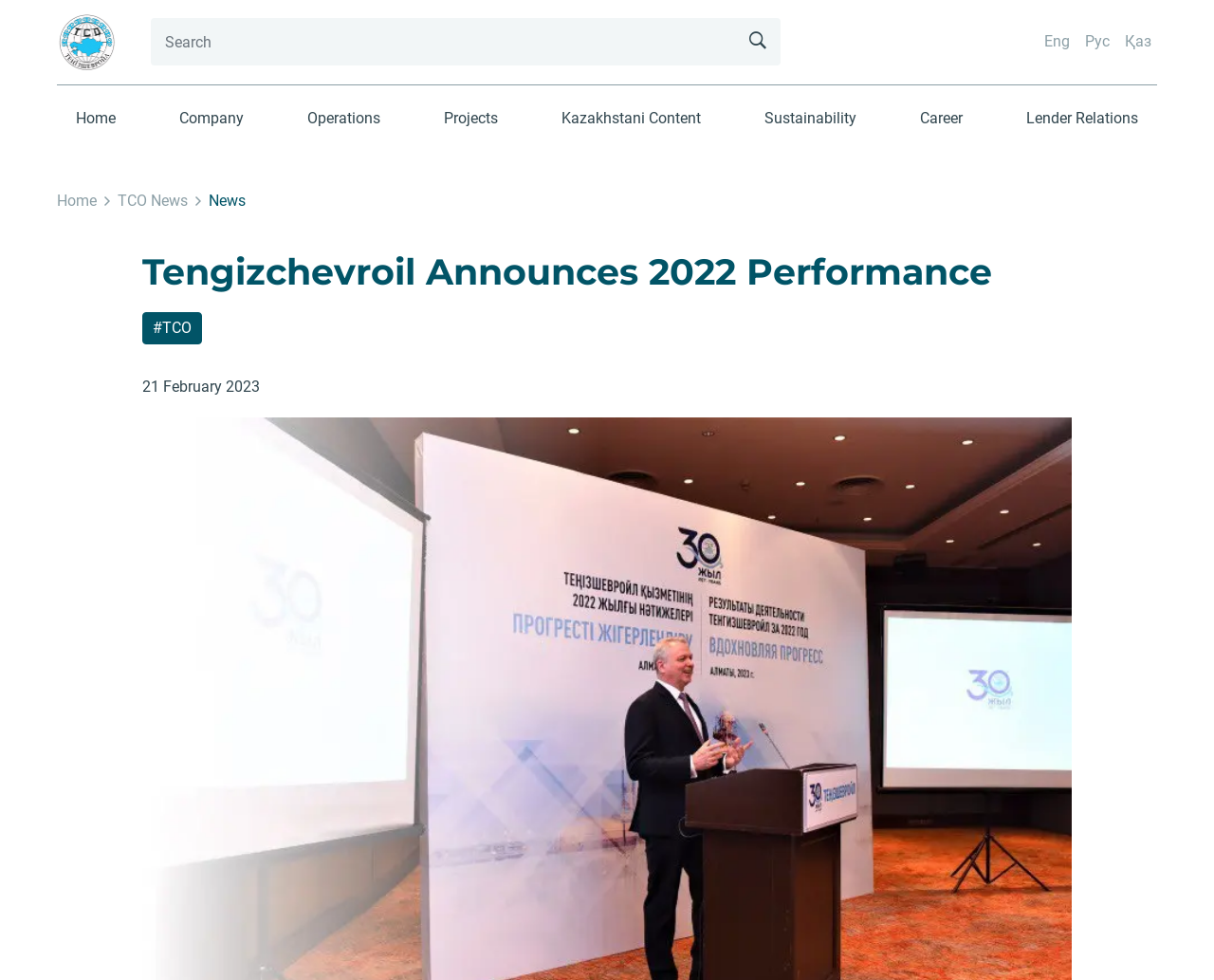Write a detailed summary of the webpage.

The webpage is about Tengizchevroil's 2022 performance announcement. At the top left corner, there is a logo-header image with a link. Next to it, there is a search bar with a textbox and a search button. 

On the top right corner, there are three language options: English, Russian, and Kazakh. Below the language options, there is a navigation menu with links to various sections, including Home, Company, Operations, Projects, Kazakhstani Content, Sustainability, Career, and Lender Relations.

Below the navigation menu, there is another navigation menu with links to Home and TCO News. The main content of the webpage is a heading that announces Tengizchevroil's 2022 performance, followed by a link to #TCO. Below the heading, there is a static text indicating the date "21 February 2023".